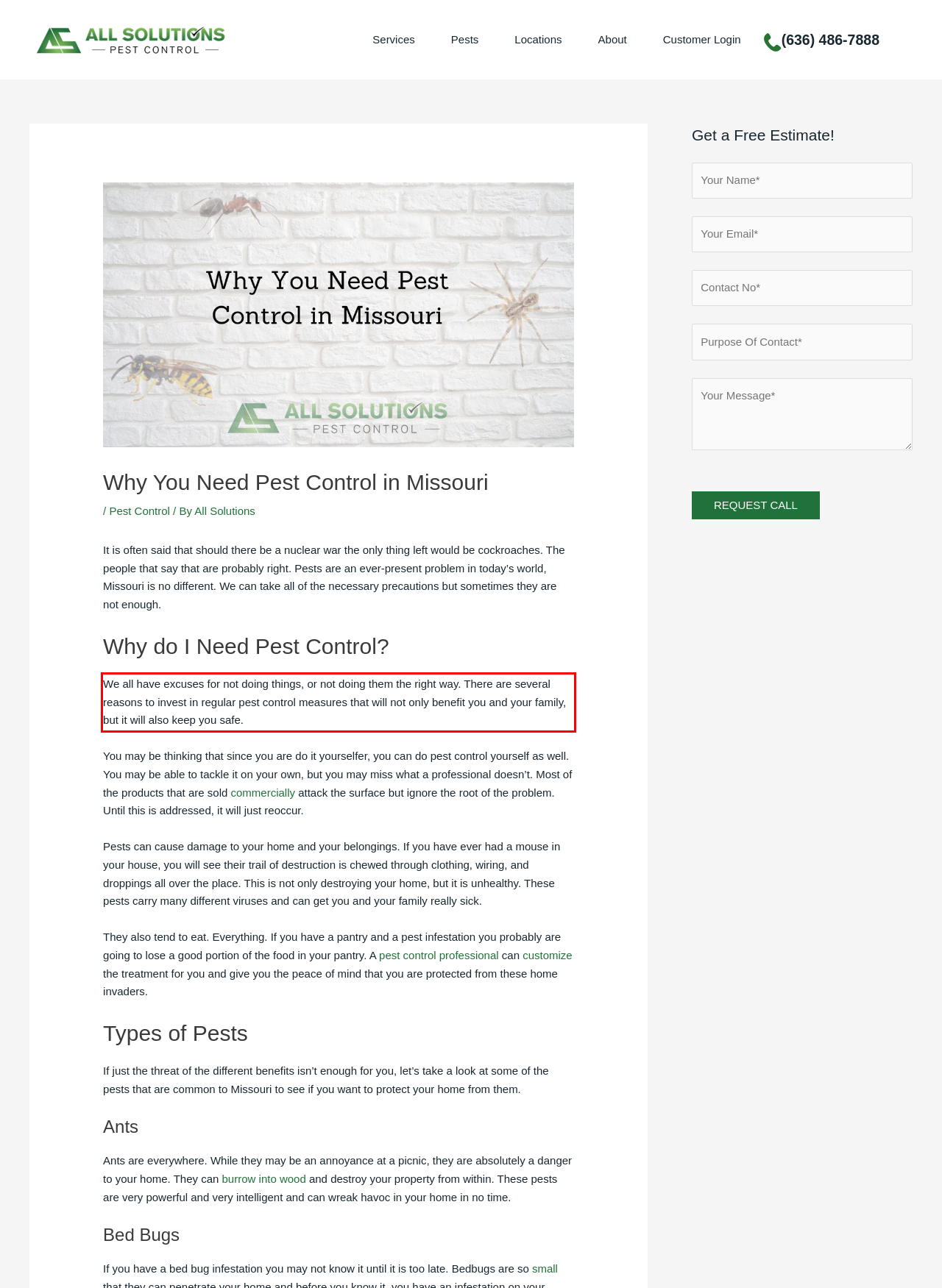You have a screenshot of a webpage with a red bounding box. Identify and extract the text content located inside the red bounding box.

We all have excuses for not doing things, or not doing them the right way. There are several reasons to invest in regular pest control measures that will not only benefit you and your family, but it will also keep you safe.